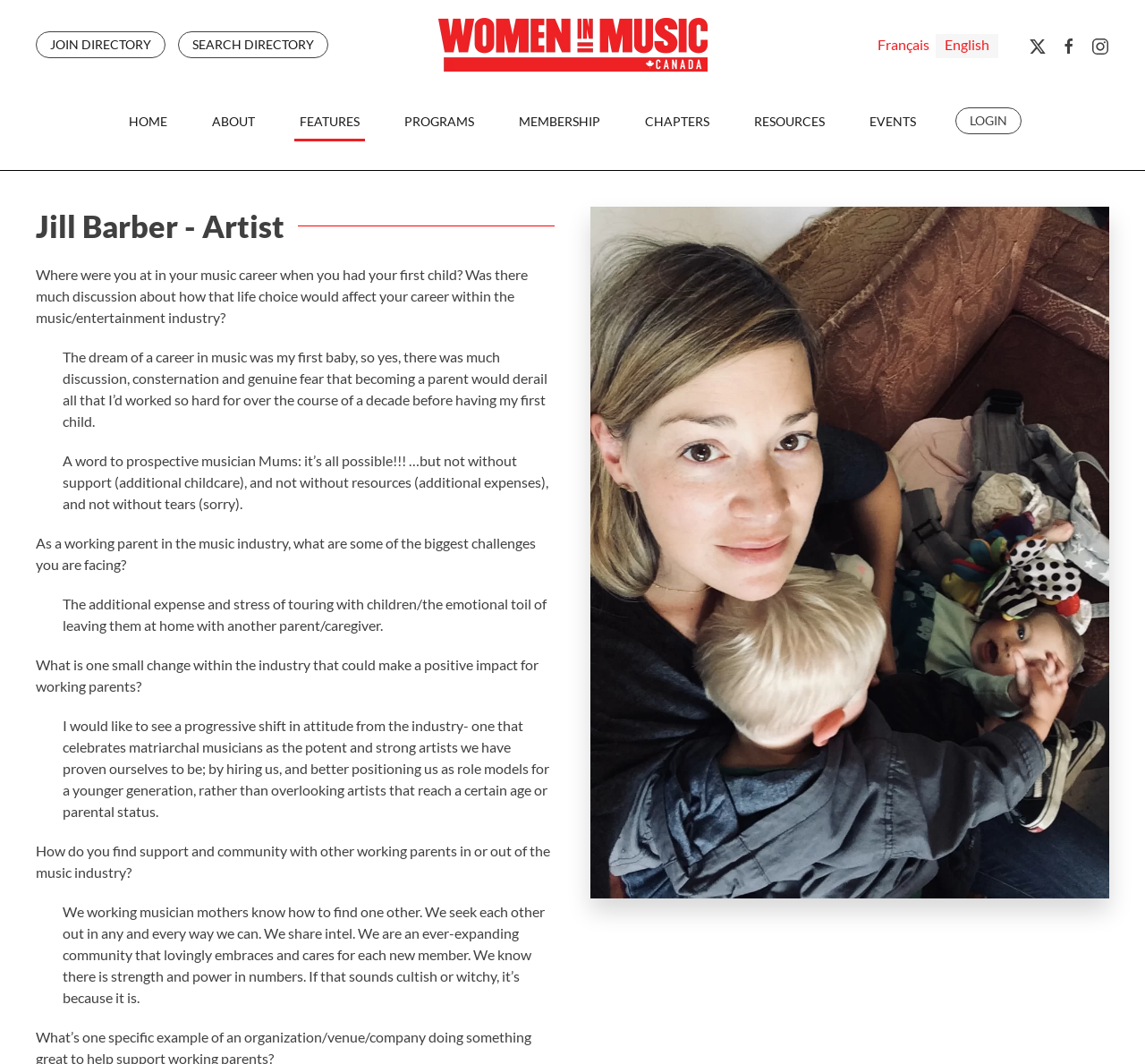Please specify the bounding box coordinates of the region to click in order to perform the following instruction: "Click the 'HOME' link".

[0.108, 0.084, 0.151, 0.143]